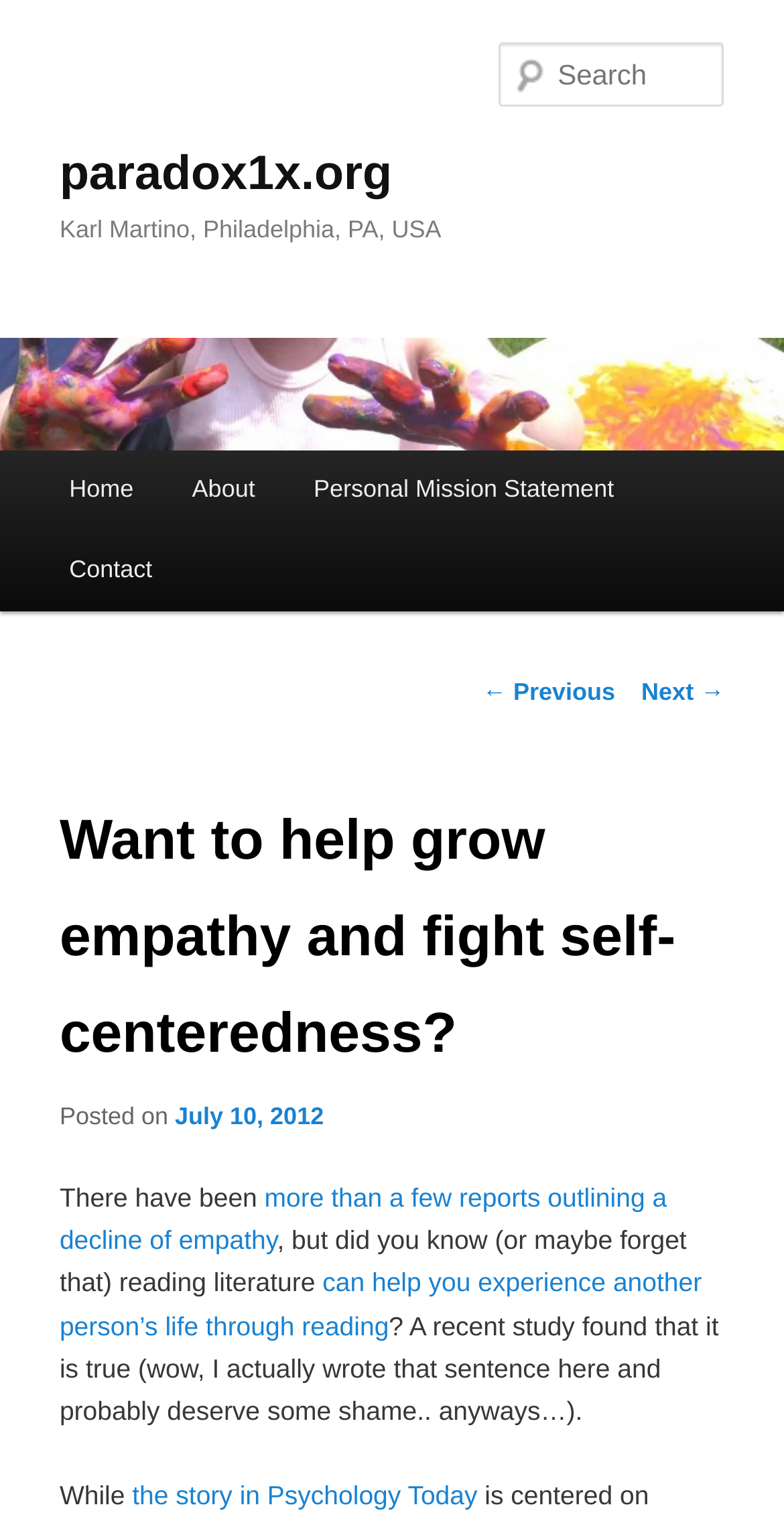Determine the bounding box coordinates for the UI element with the following description: "the story in Psychology Today". The coordinates should be four float numbers between 0 and 1, represented as [left, top, right, bottom].

[0.169, 0.975, 0.609, 0.994]